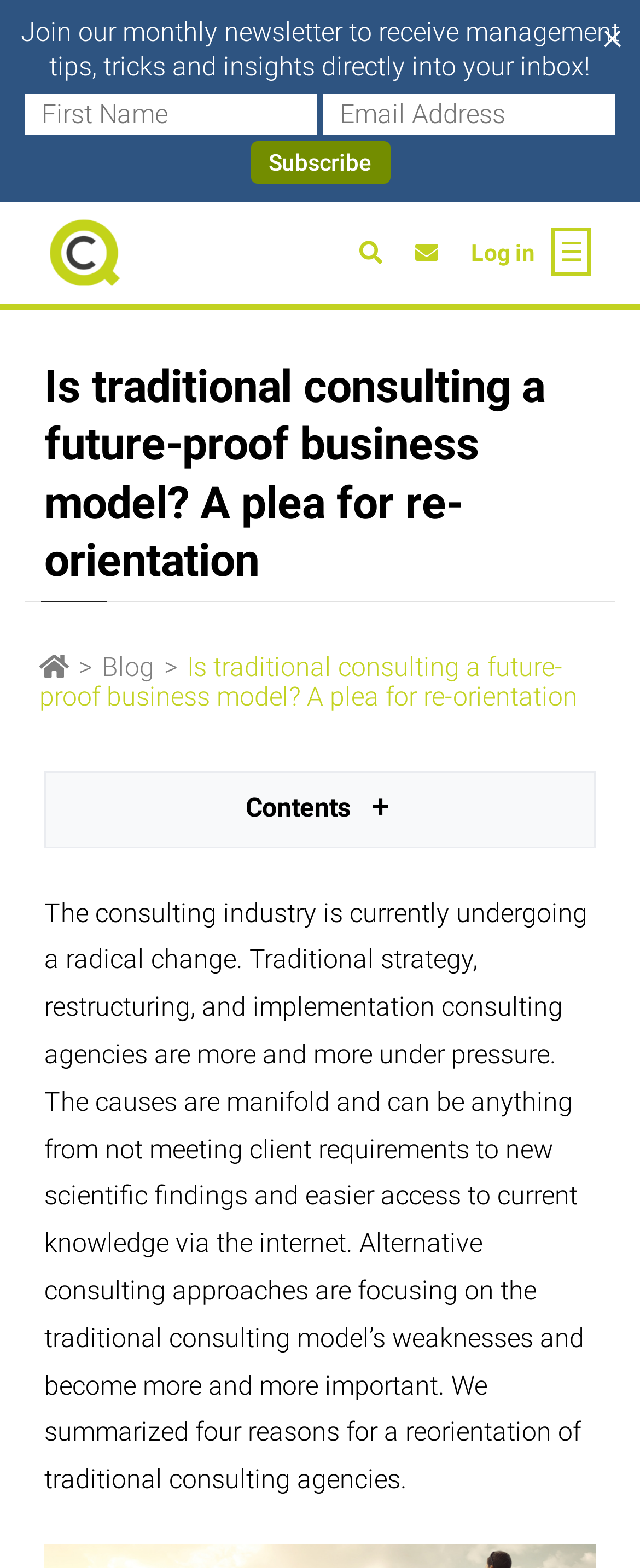Please locate the bounding box coordinates of the element's region that needs to be clicked to follow the instruction: "Subscribe to the newsletter". The bounding box coordinates should be provided as four float numbers between 0 and 1, i.e., [left, top, right, bottom].

[0.391, 0.09, 0.609, 0.117]